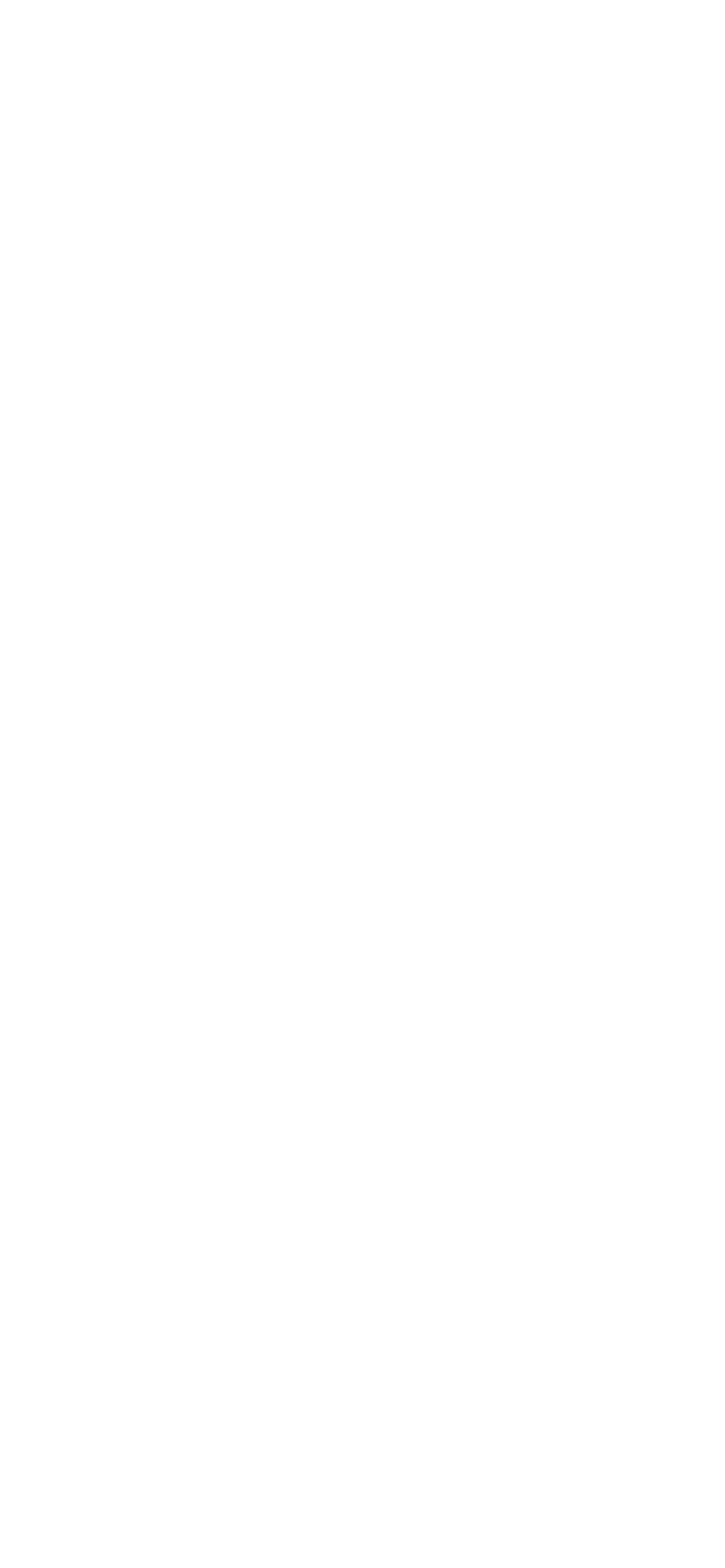Answer the question using only a single word or phrase: 
Are the links arranged in a vertical or horizontal order?

Vertical